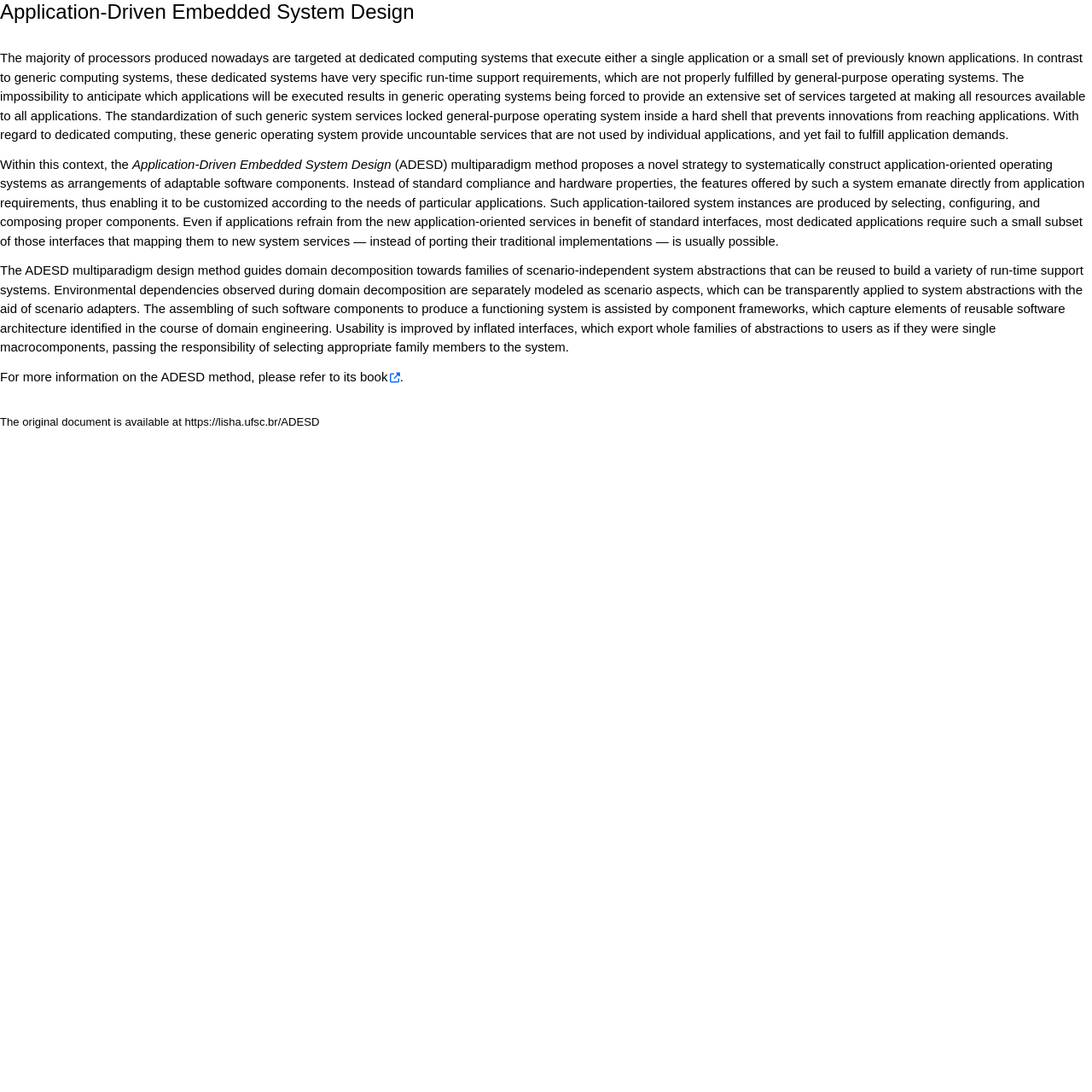Determine the bounding box for the described HTML element: "parent_node: Application-Driven Embedded System Design". Ensure the coordinates are four float numbers between 0 and 1 in the format [left, top, right, bottom].

[0.379, 0.0, 0.4, 0.021]